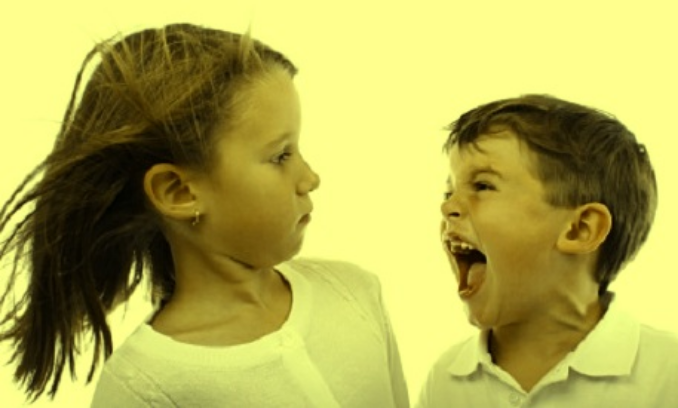Give a one-word or short-phrase answer to the following question: 
What is the dominant color of the backdrop?

Yellow